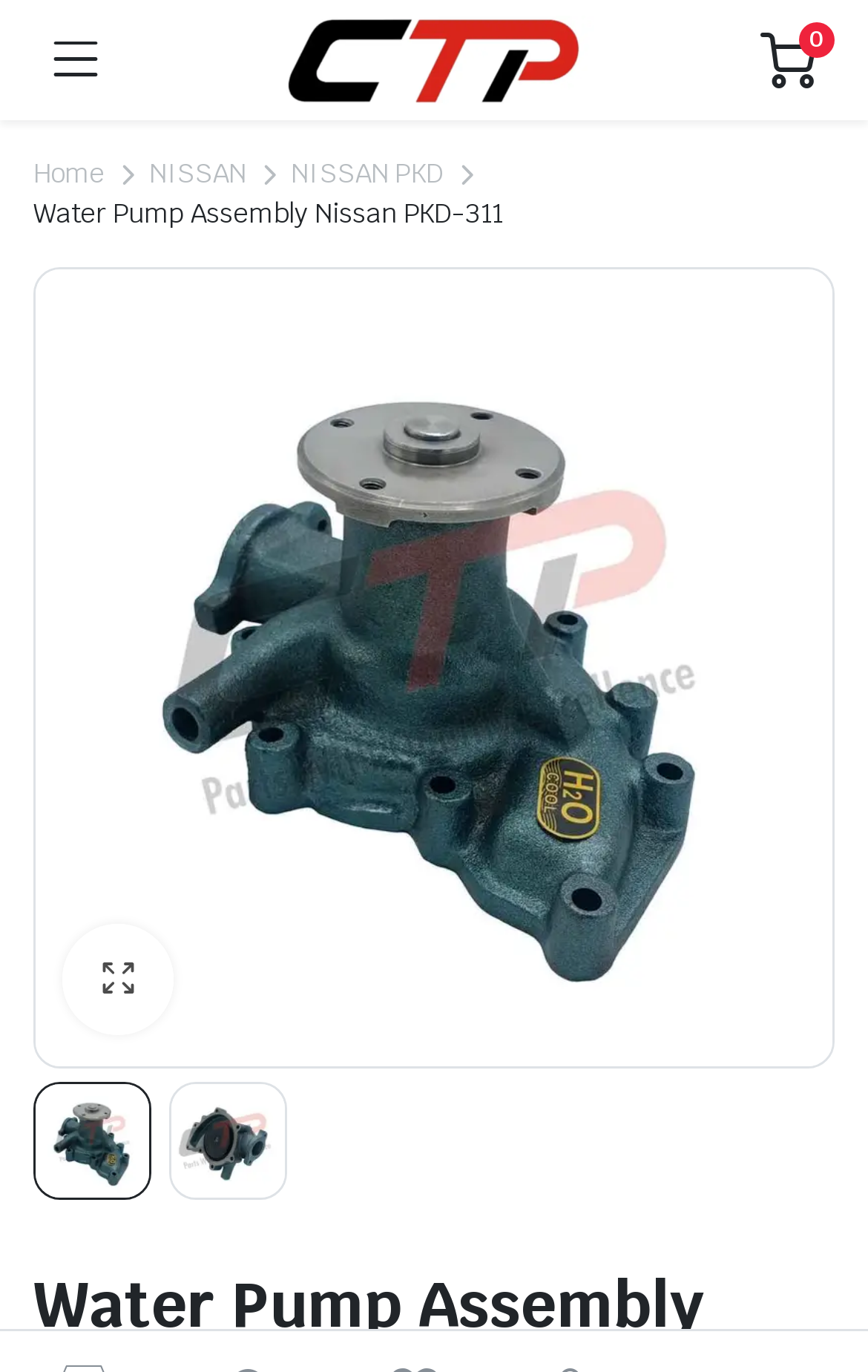Answer this question in one word or a short phrase: Is there a 'Scroll to top' button on this webpage?

Yes